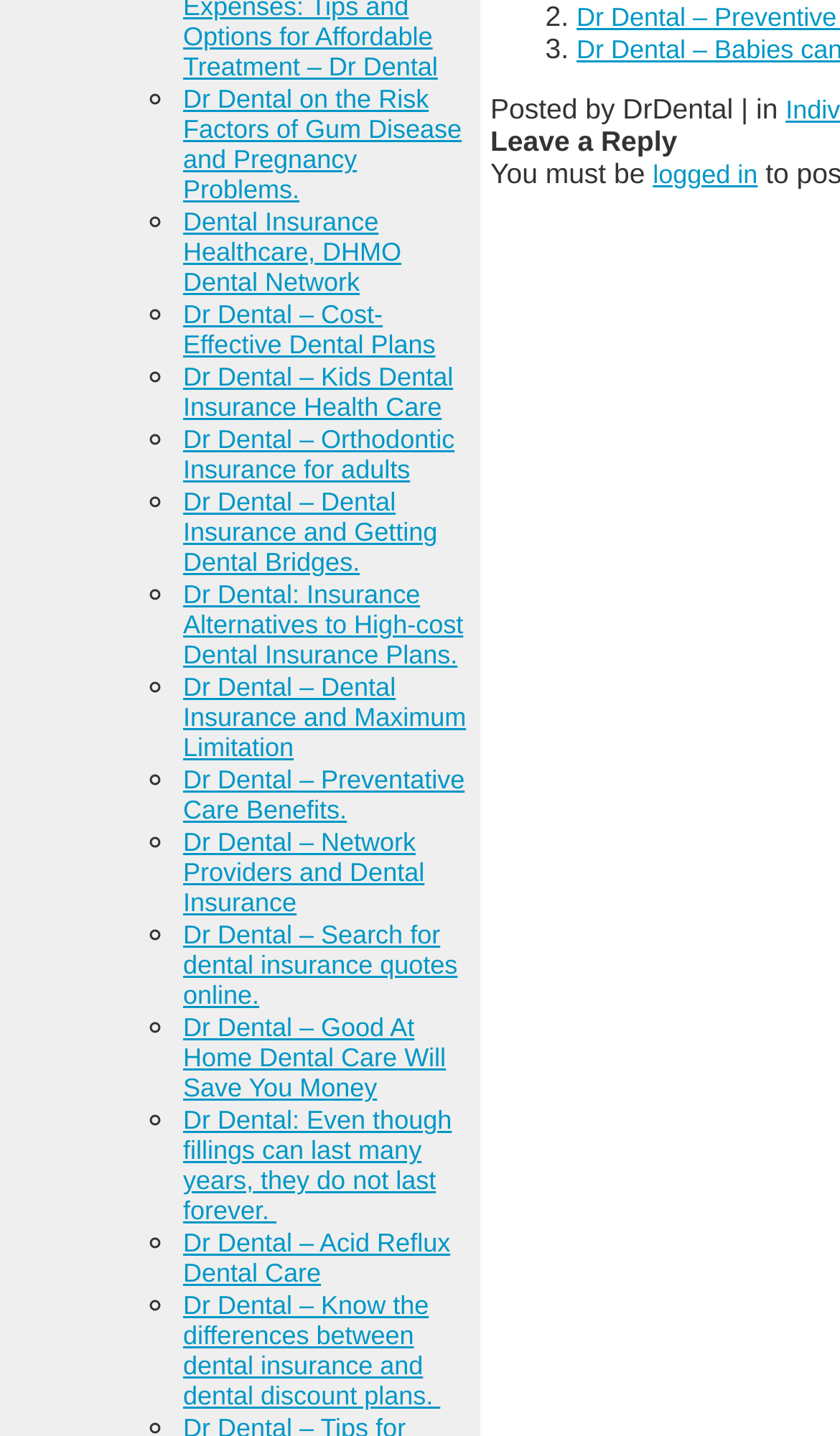Determine the bounding box coordinates of the clickable element to achieve the following action: 'Click on 'Dr Dental – Search for dental insurance quotes online''. Provide the coordinates as four float values between 0 and 1, formatted as [left, top, right, bottom].

[0.218, 0.64, 0.545, 0.704]